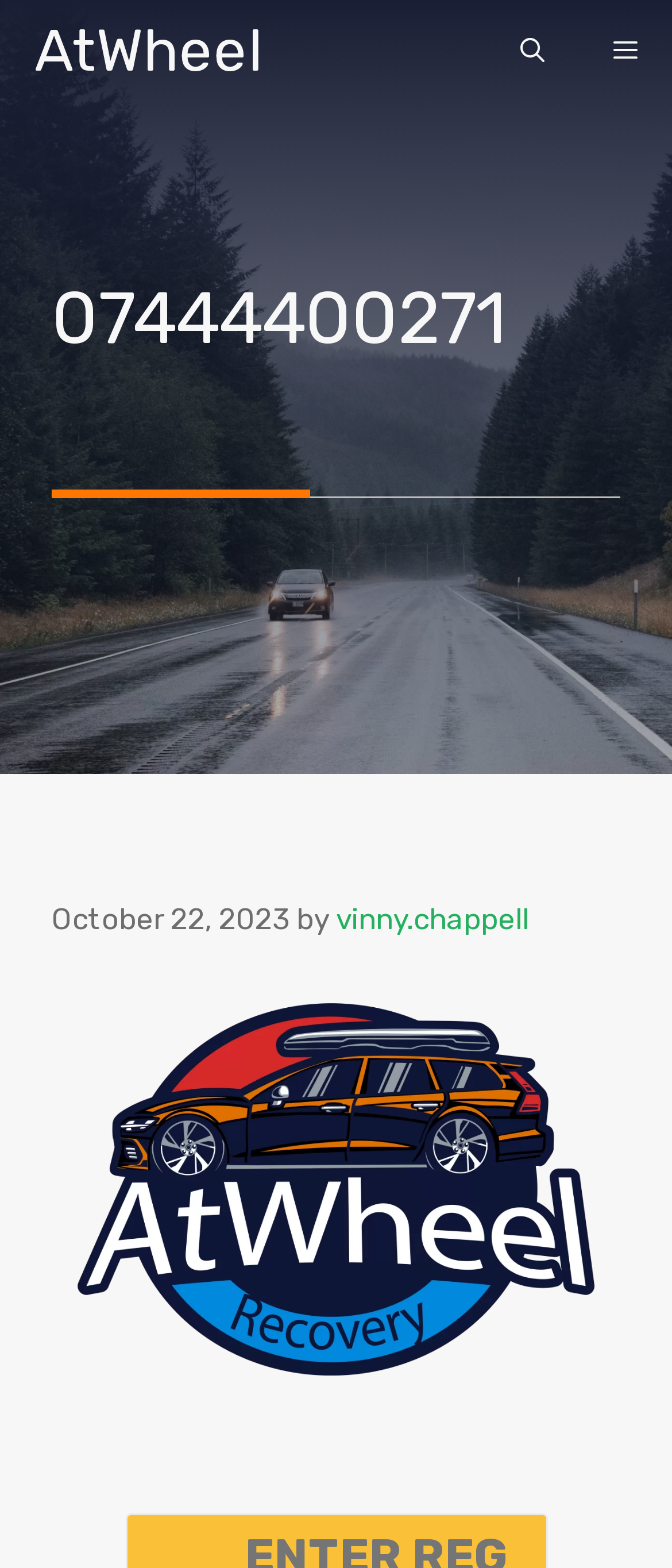Who is the author of the content on the webpage?
From the image, respond using a single word or phrase.

vinny.chappell